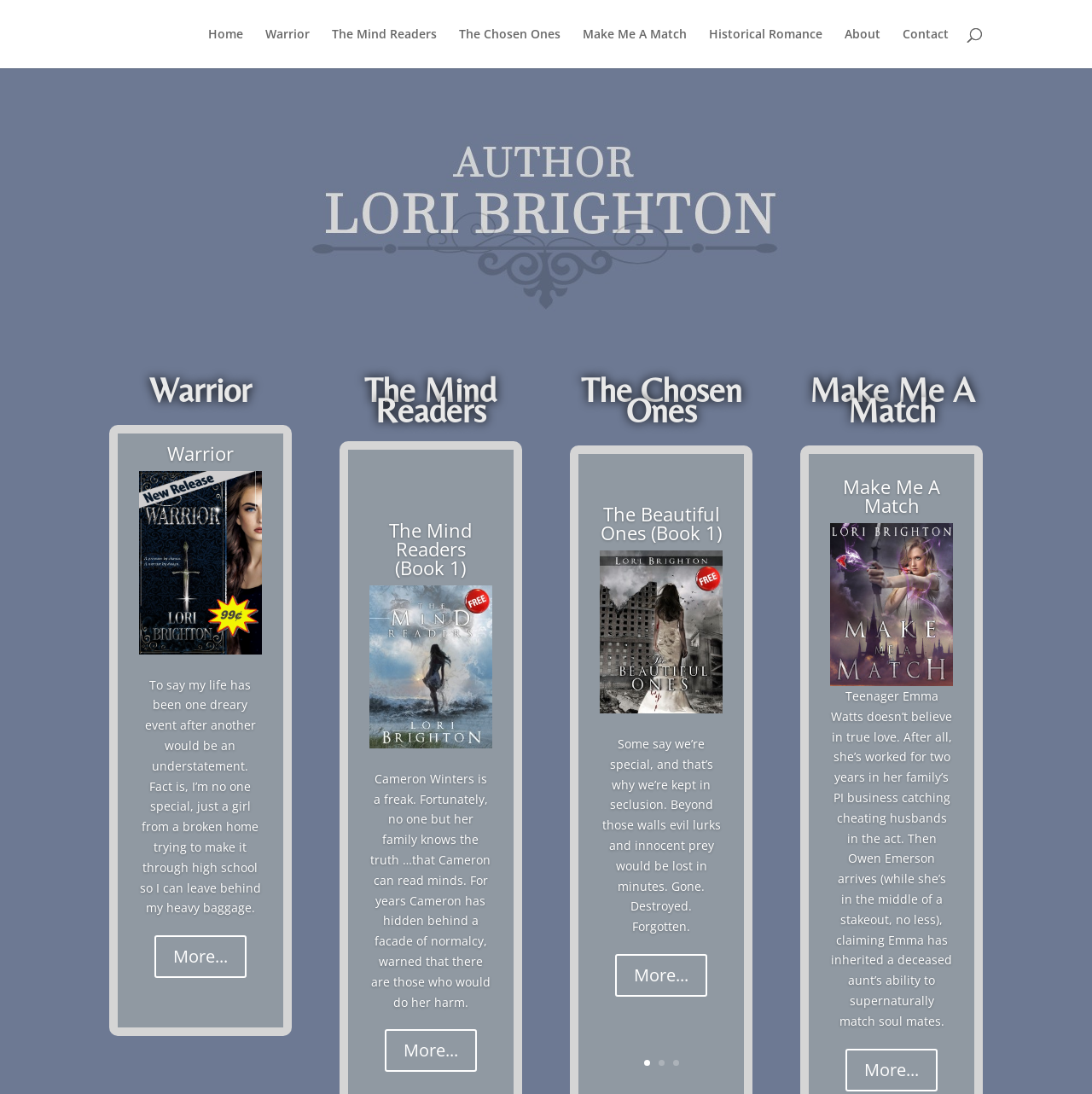Using the provided element description: "The Mind Readers", identify the bounding box coordinates. The coordinates should be four floats between 0 and 1 in the order [left, top, right, bottom].

[0.304, 0.026, 0.4, 0.062]